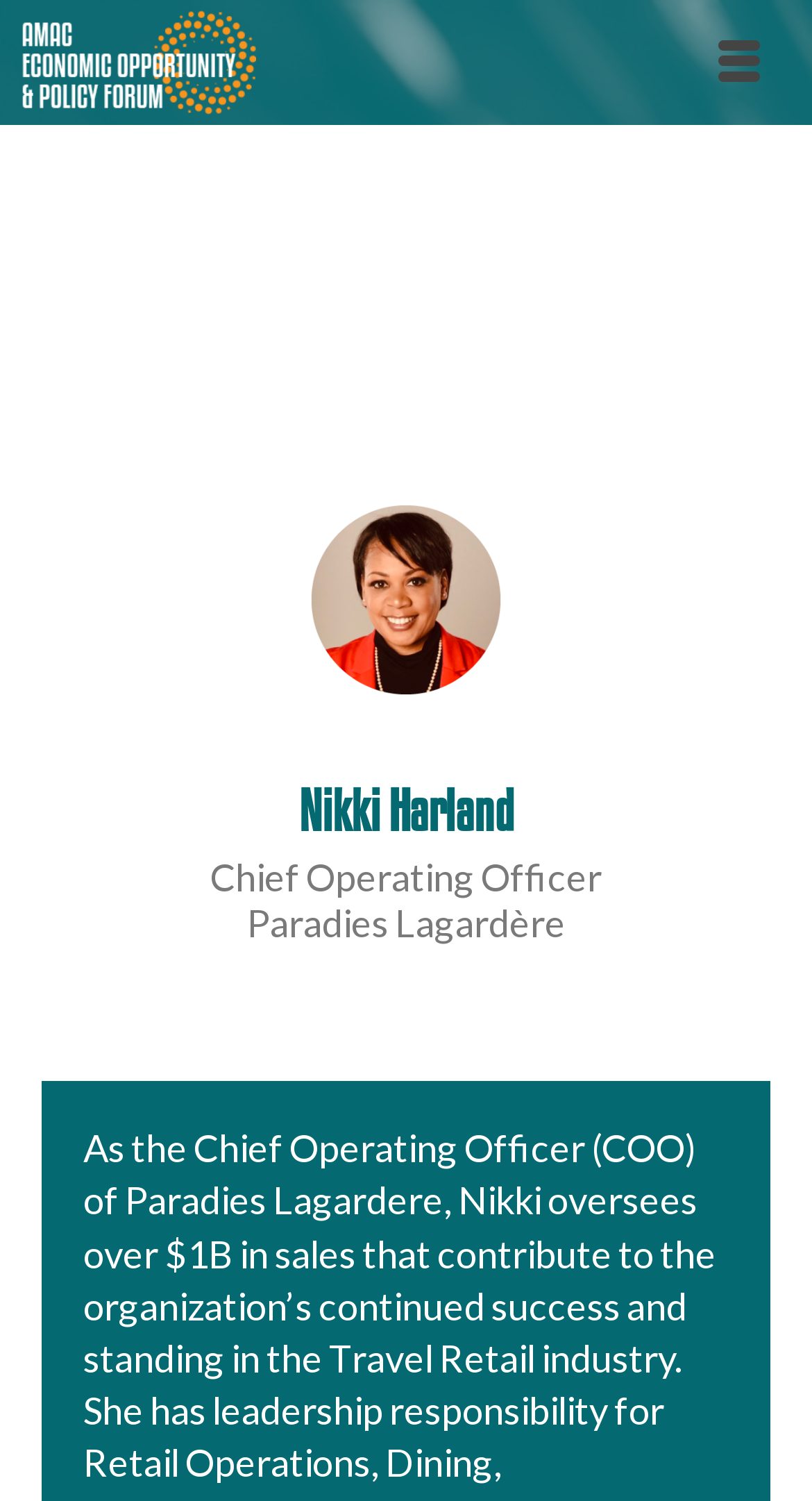Give a complete and precise description of the webpage's appearance.

The webpage is about Nikki Harland, the Chief Operating Officer of Paradies Lagardère. At the top left of the page, there is a link to the "AMAC Economic Forum" with an accompanying image. On the top right, there is a "Menu" button. Below the menu button, there is a figure, which is not described. 

Nikki Harland's name is displayed prominently in a heading, situated near the top center of the page. Below her name, her title "Chief Operating Officer" is written, followed by the company name "Paradies Lagardère". 

At the bottom right of the page, there is a "To Top" button, which suggests that the page may have a long scrollable content.